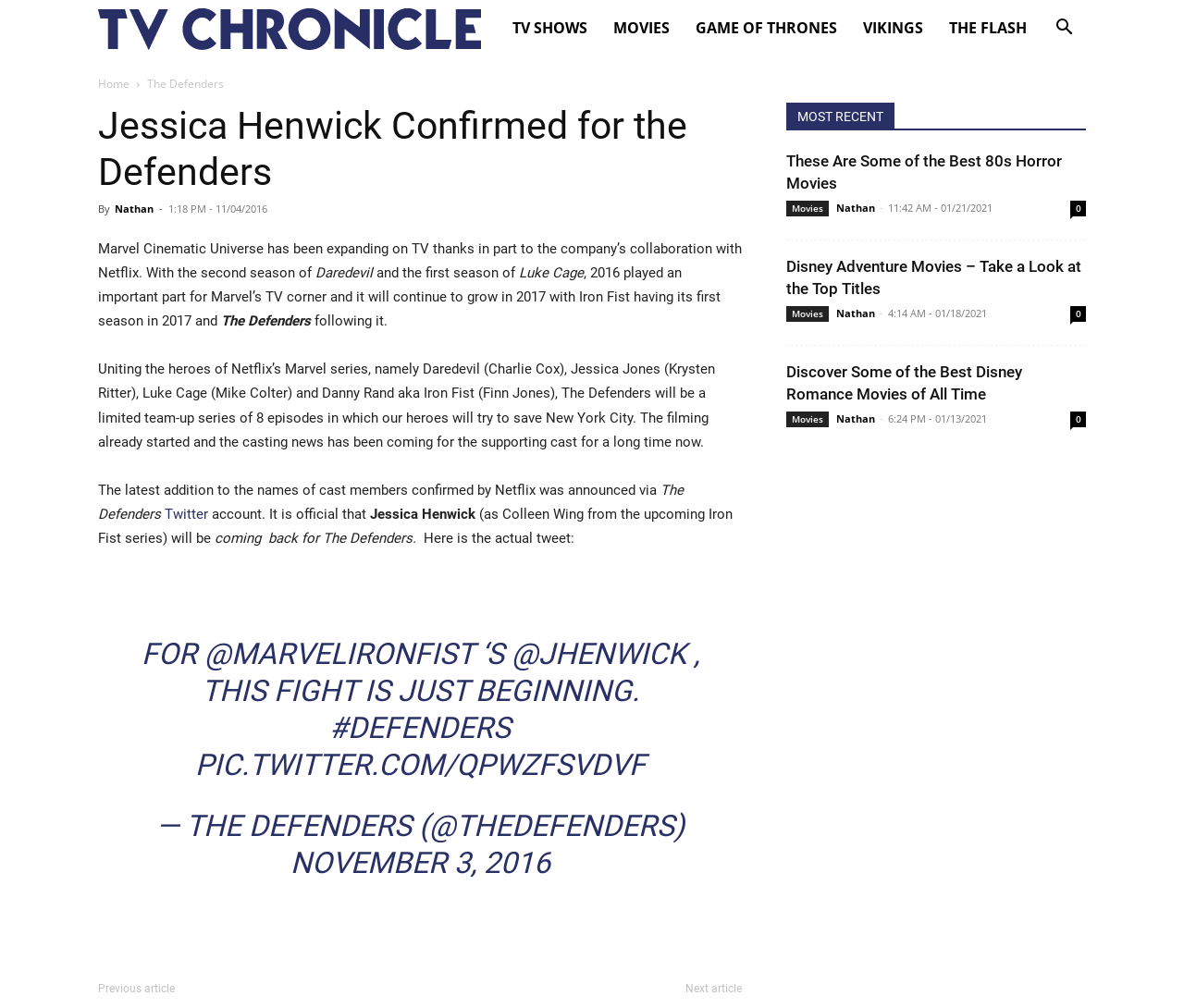Convey a detailed summary of the webpage, mentioning all key elements.

This webpage is about Marvel's The Defenders, a TV series. At the top, there are several links to different categories, including TV Shows, Movies, Game of Thrones, Vikings, and The Flash. A search button is located on the top right corner. Below the links, there is a header section with the title "Jessica Henwick Confirmed for the Defenders" and a subheading with the author's name, Nathan, and the date, November 4, 2016.

The main content of the webpage is an article about Jessica Henwick's confirmation to join the cast of The Defenders. The article discusses the Marvel Cinematic Universe's expansion on TV, particularly with Netflix, and how 2016 was an important year for Marvel's TV corner. It also mentions the upcoming series Iron Fist and how The Defenders will unite the heroes from Netflix's Marvel series.

The article includes a blockquote with a tweet from the official Marvel Iron Fist Twitter account, announcing Jessica Henwick's return for The Defenders. There are also links to previous and next articles at the bottom of the page.

On the right side of the webpage, there is a complementary section with a heading "MOST RECENT" and three article links with titles, including "These Are Some of the Best 80s Horror Movies", "Disney Adventure Movies – Take a Look at the Top Titles", and "Discover Some of the Best Disney Romance Movies of All Time". Each article link has a category label, author name, and date.